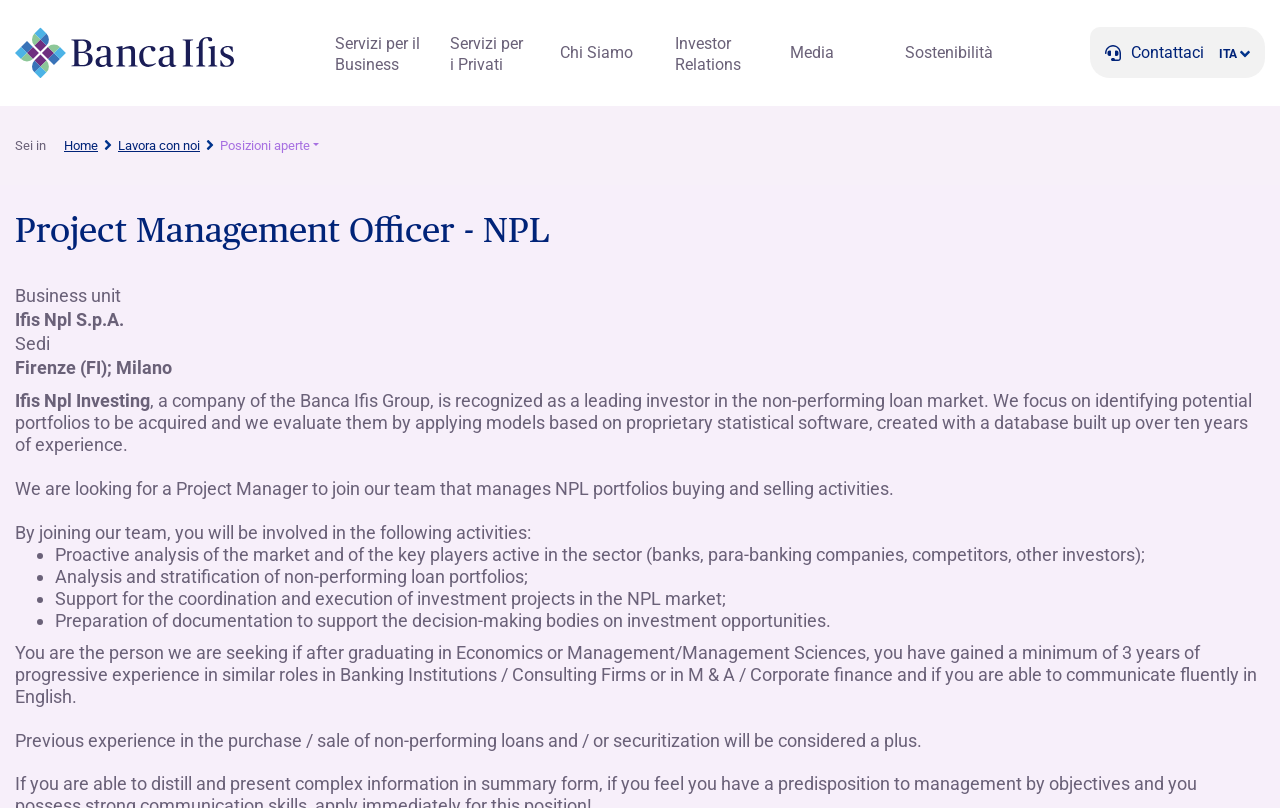Please provide a one-word or short phrase answer to the question:
What is the company's business unit?

Ifis Npl S.p.A.